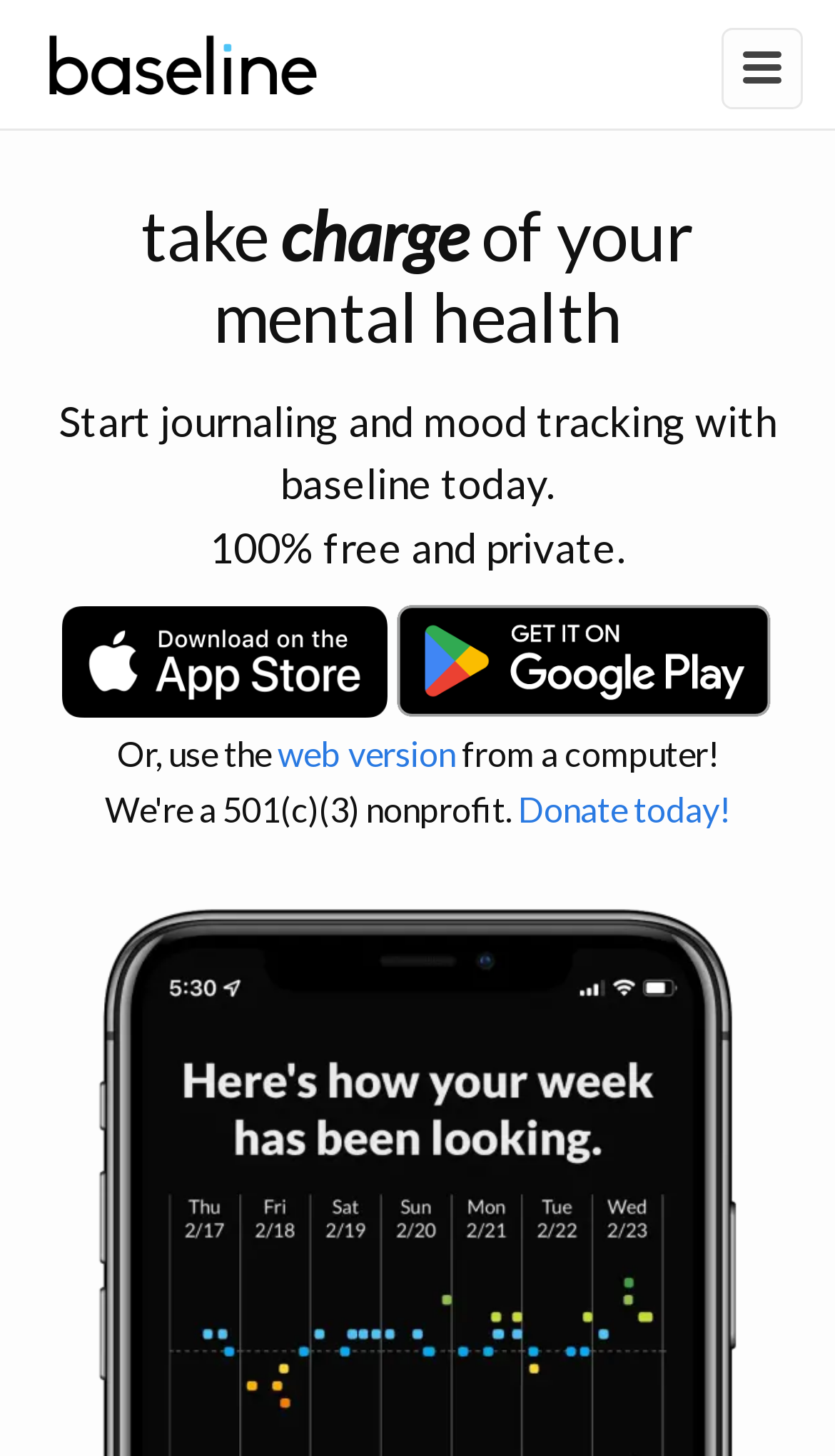Provide a one-word or short-phrase response to the question:
What is the purpose of the 'Donate today!' link?

To donate to the app